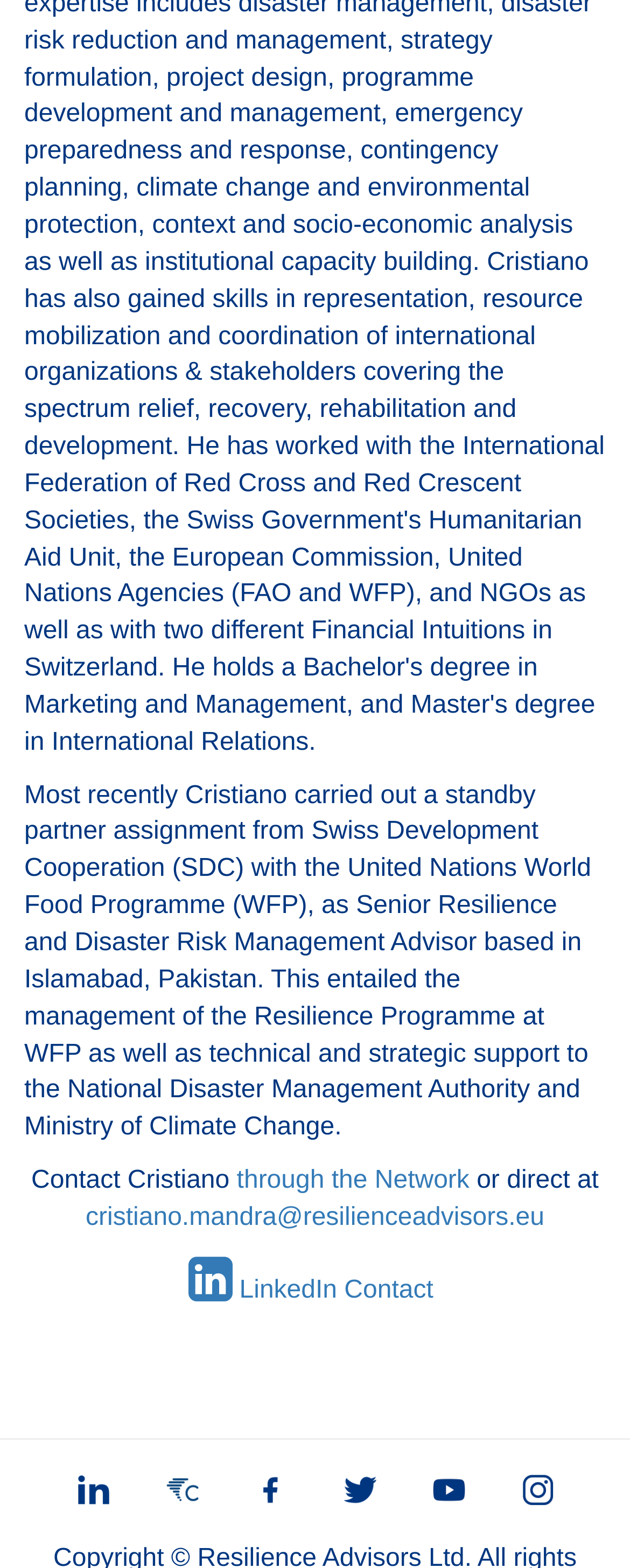How can I contact Cristiano?
Please use the image to provide a one-word or short phrase answer.

through the Network or direct at cristiano.mandra@resilienceadvisors.eu